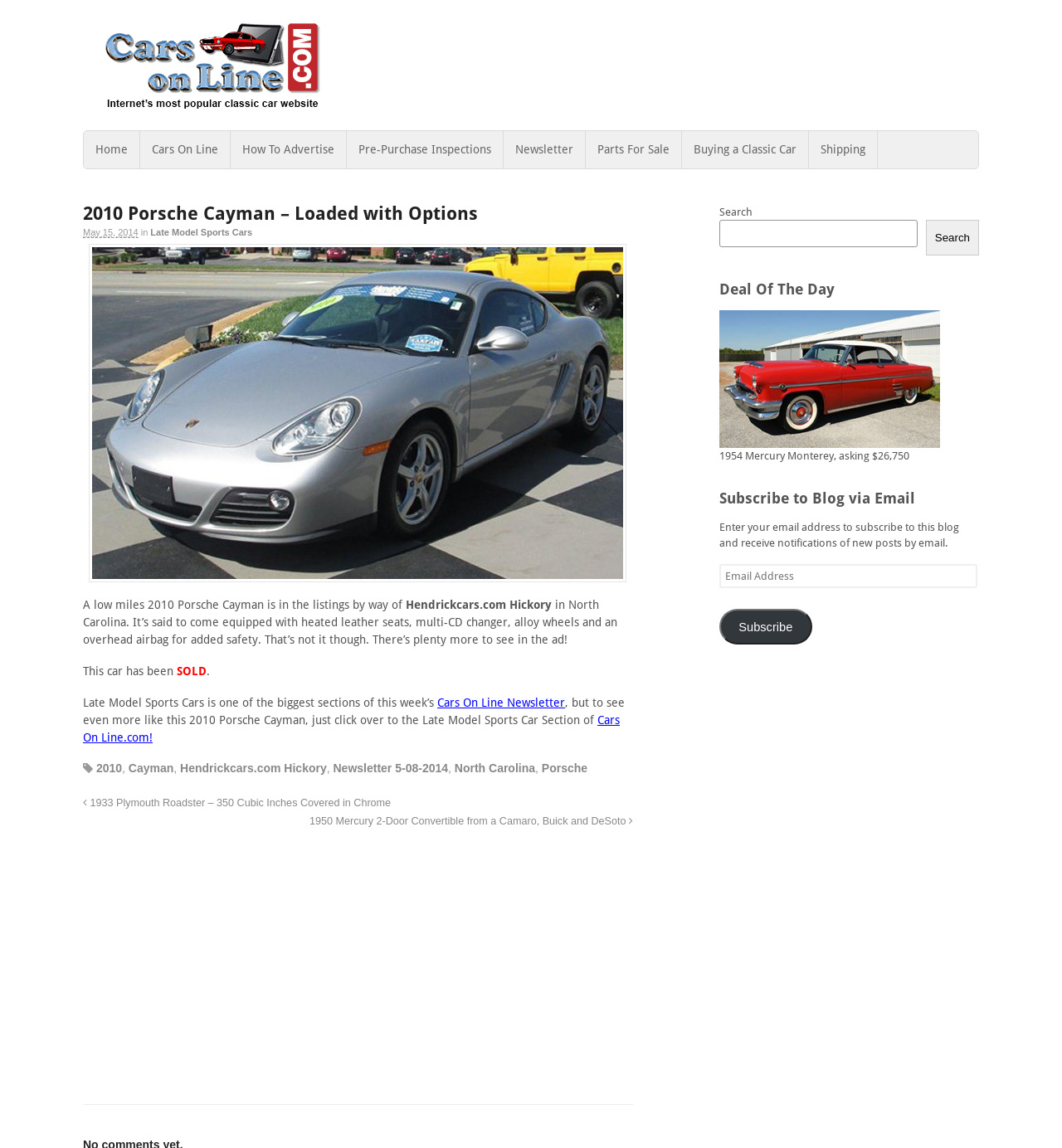What is the make of the car?
Using the picture, provide a one-word or short phrase answer.

Porsche